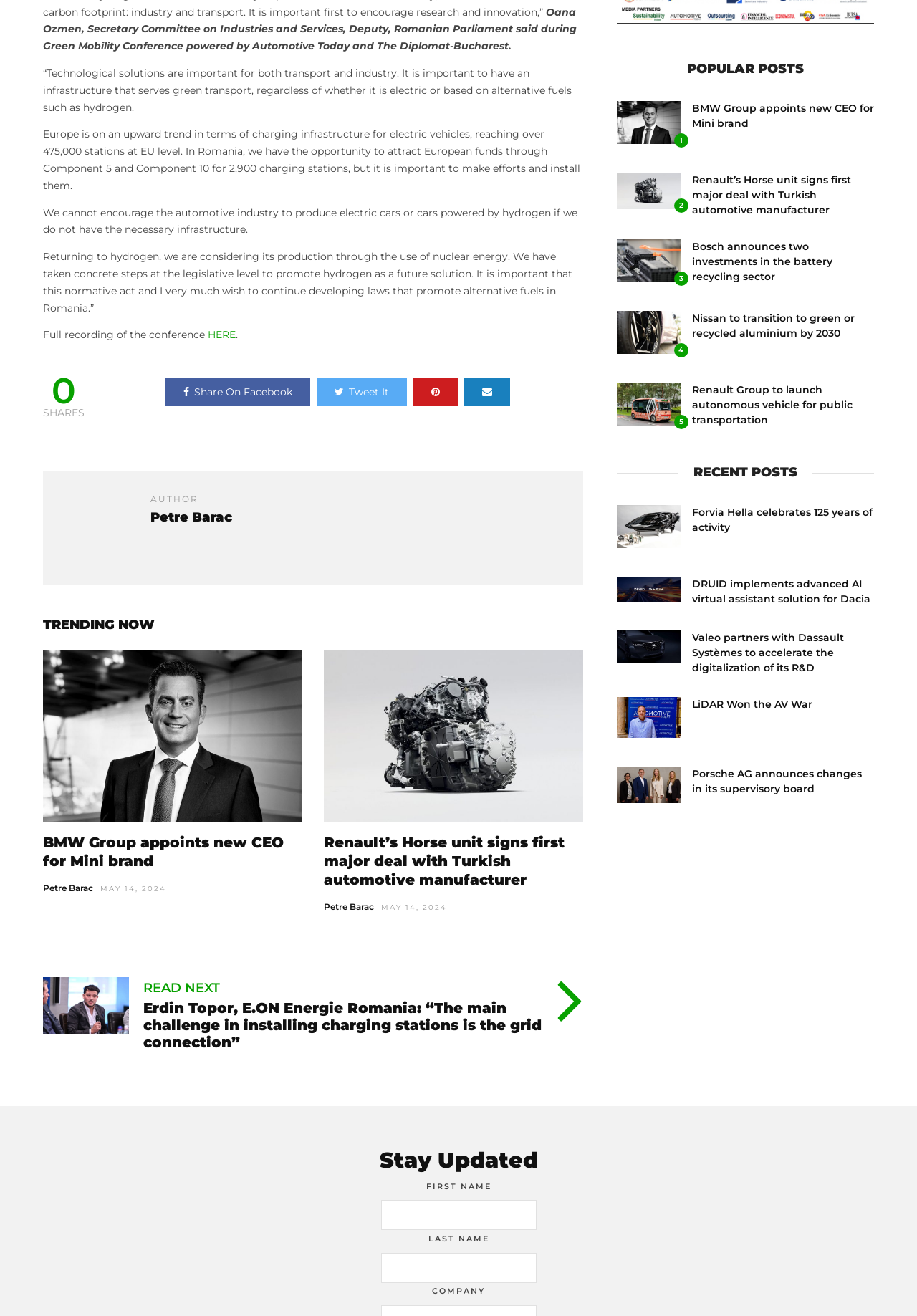Identify the bounding box coordinates of the area that should be clicked in order to complete the given instruction: "View the '2020 Ford Ranger Single Cab design' image". The bounding box coordinates should be four float numbers between 0 and 1, i.e., [left, top, right, bottom].

None